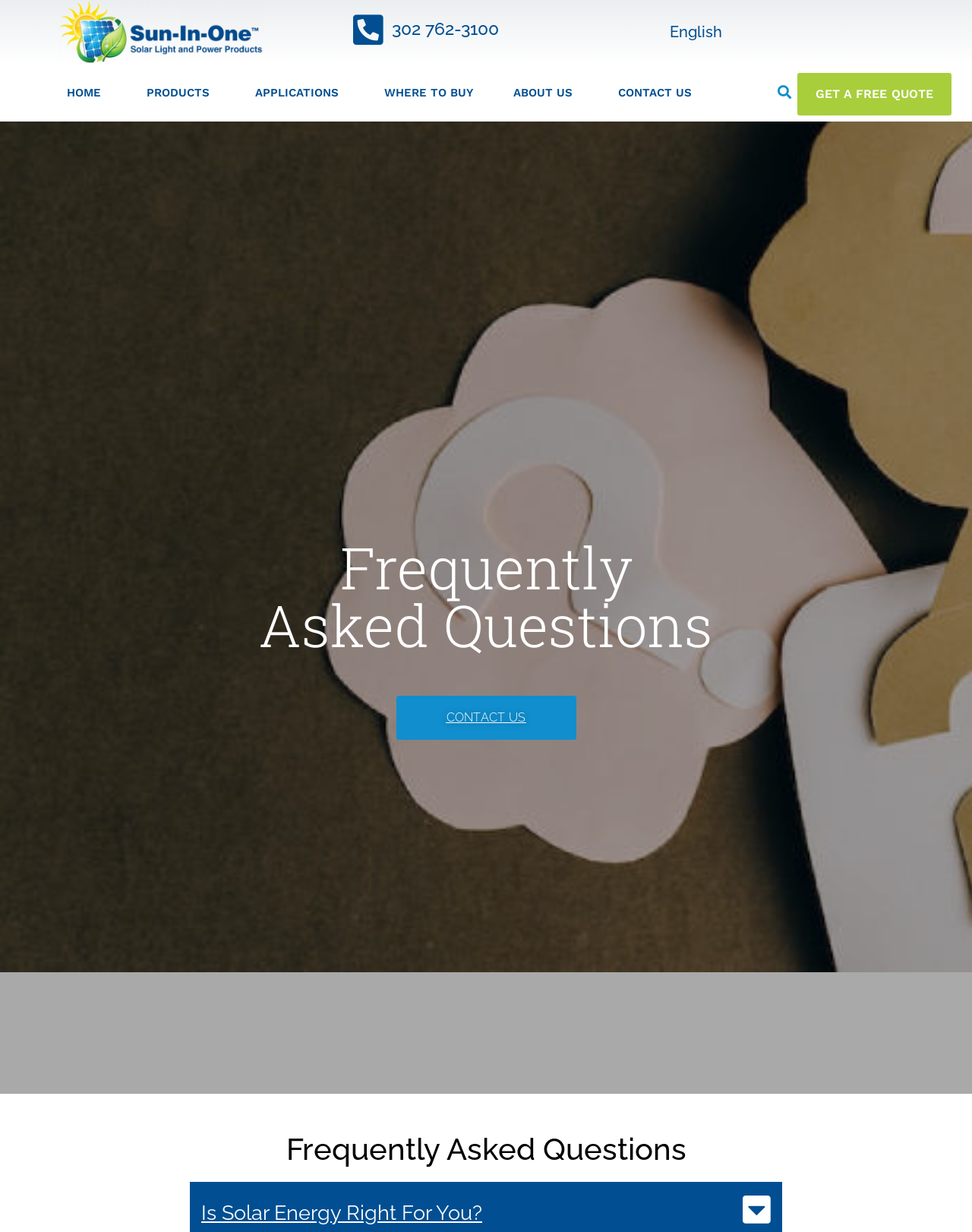Please use the details from the image to answer the following question comprehensively:
How many main navigation links are there?

I counted the main navigation links by looking at the links below the logo, which are 'HOME', 'PRODUCTS', 'APPLICATIONS', 'WHERE TO BUY', 'ABOUT US', and 'CONTACT US'.